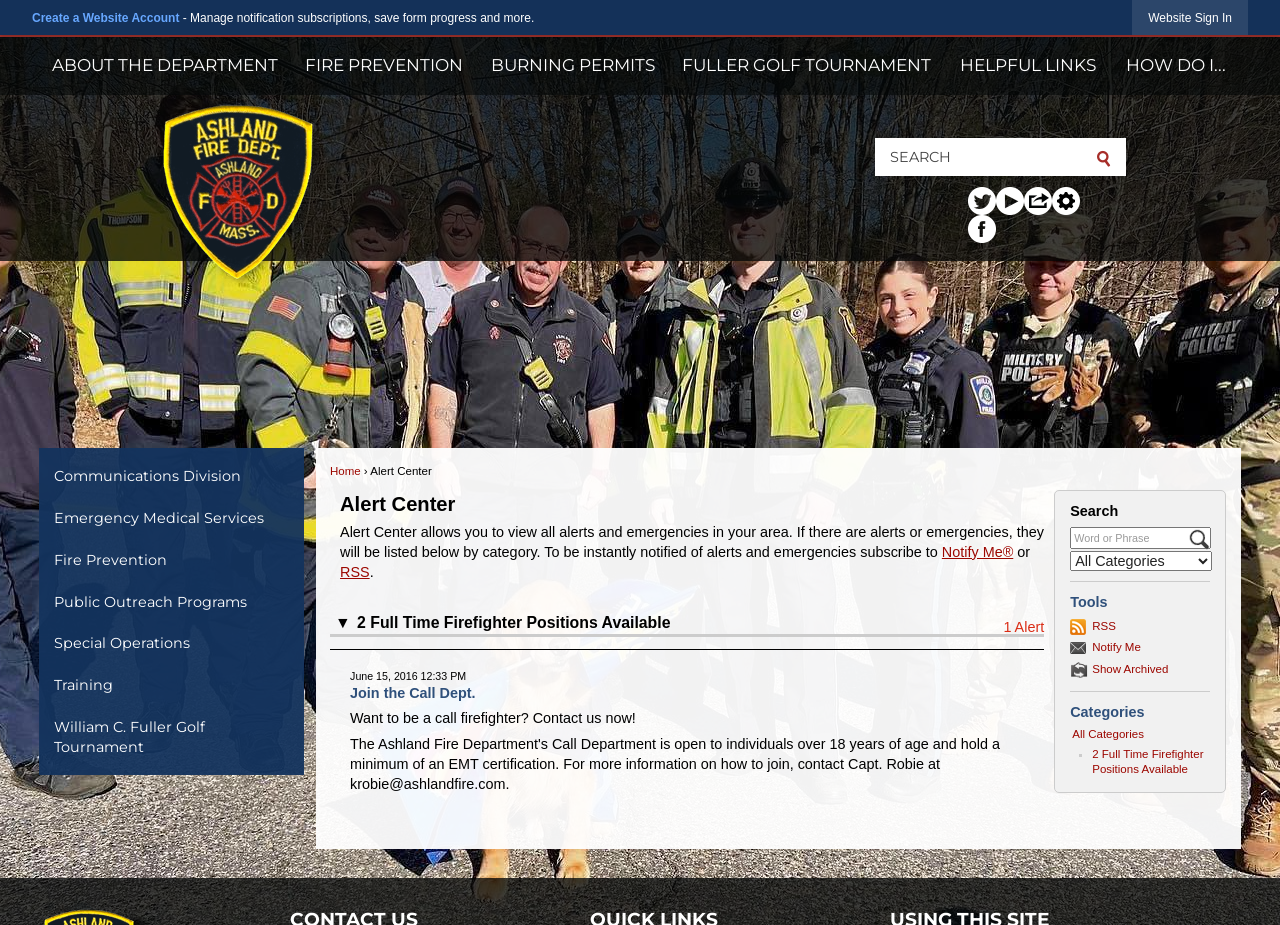Identify the bounding box coordinates for the element you need to click to achieve the following task: "Search". Provide the bounding box coordinates as four float numbers between 0 and 1, in the form [left, top, right, bottom].

[0.683, 0.149, 0.88, 0.19]